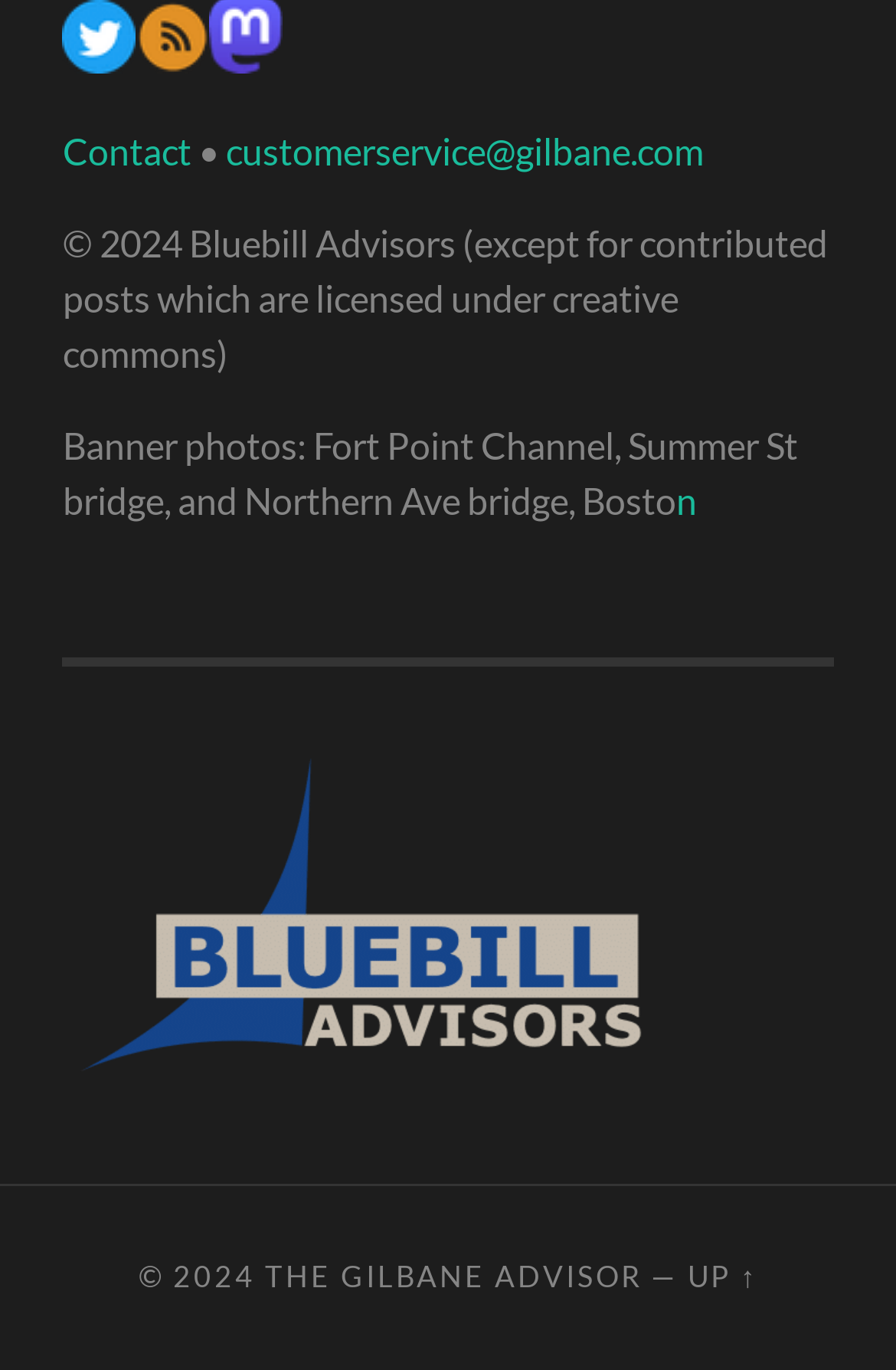What is the copyright year?
Answer the question with a single word or phrase, referring to the image.

2024